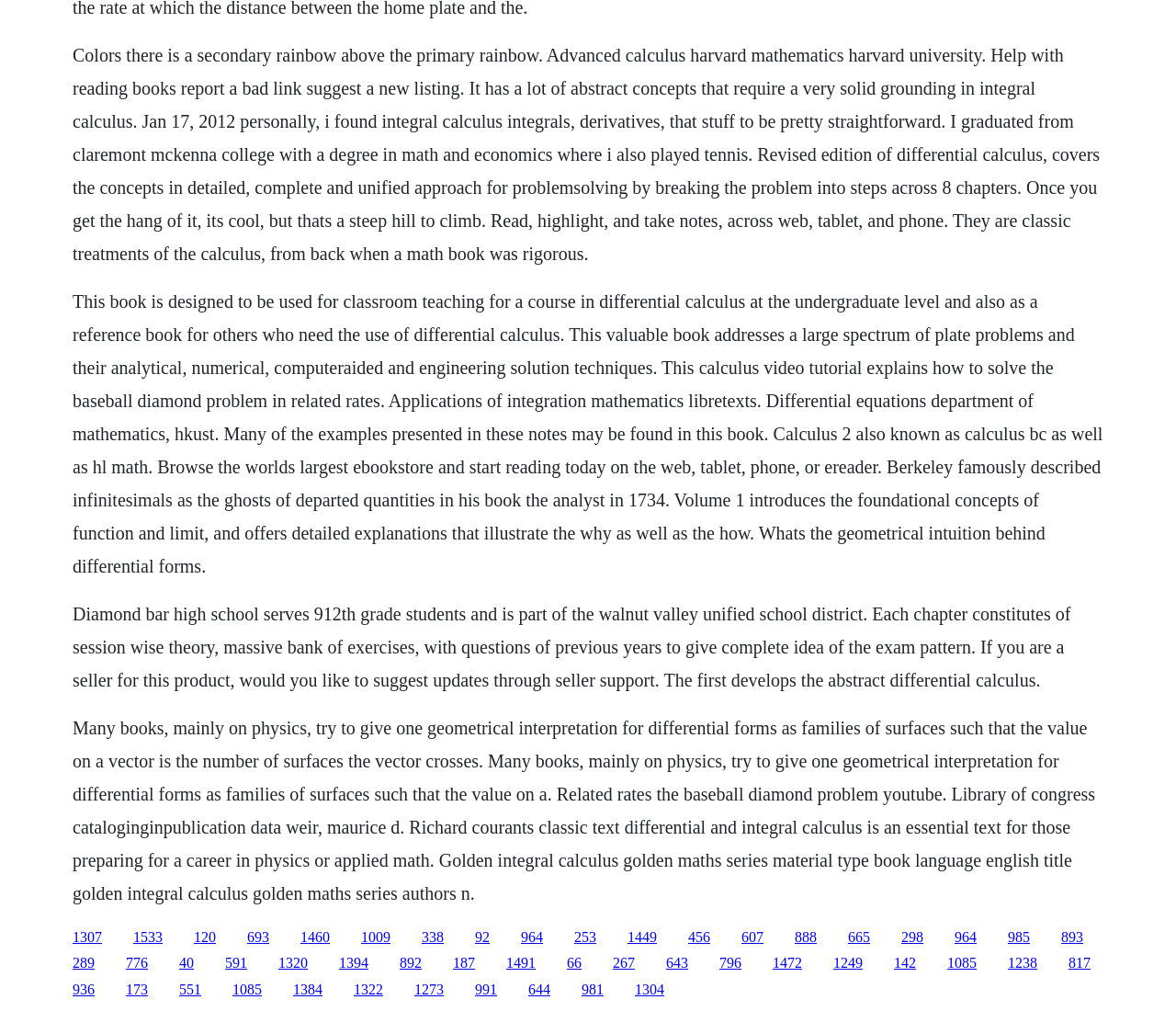How many links are present in the webpage?
Look at the screenshot and respond with a single word or phrase.

51